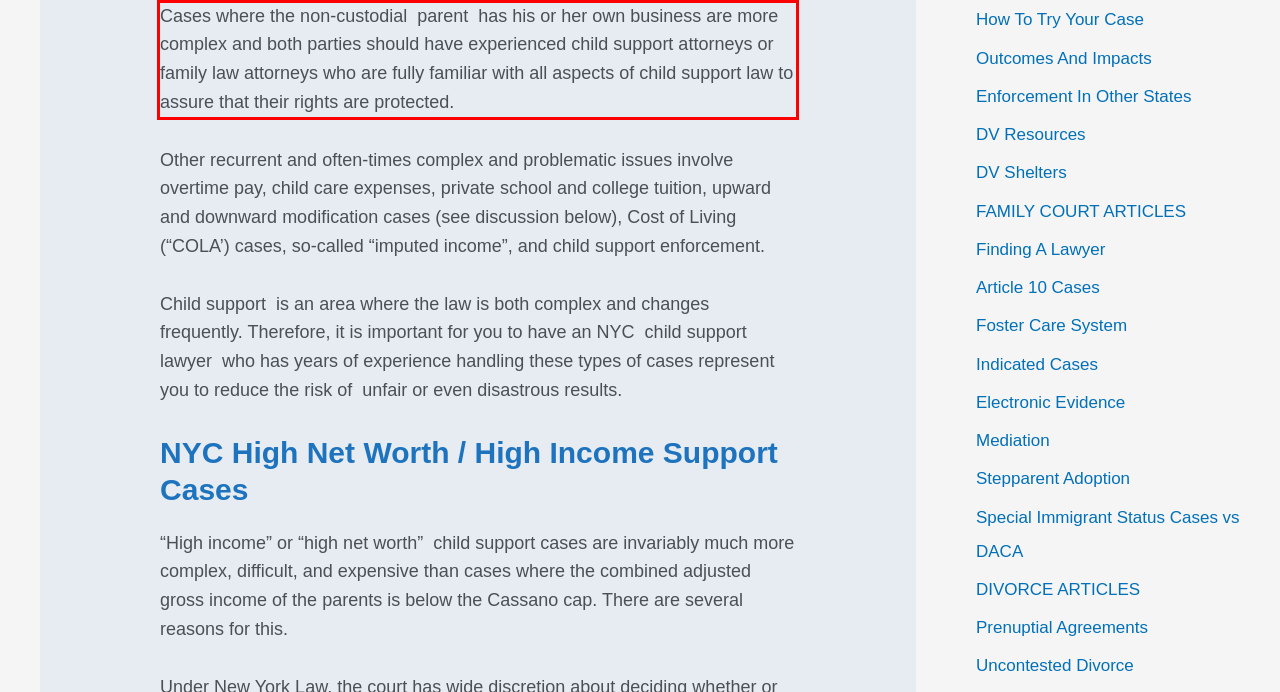Review the webpage screenshot provided, and perform OCR to extract the text from the red bounding box.

Cases where the non-custodial parent has his or her own business are more complex and both parties should have experienced child support attorneys or family law attorneys who are fully familiar with all aspects of child support law to assure that their rights are protected.